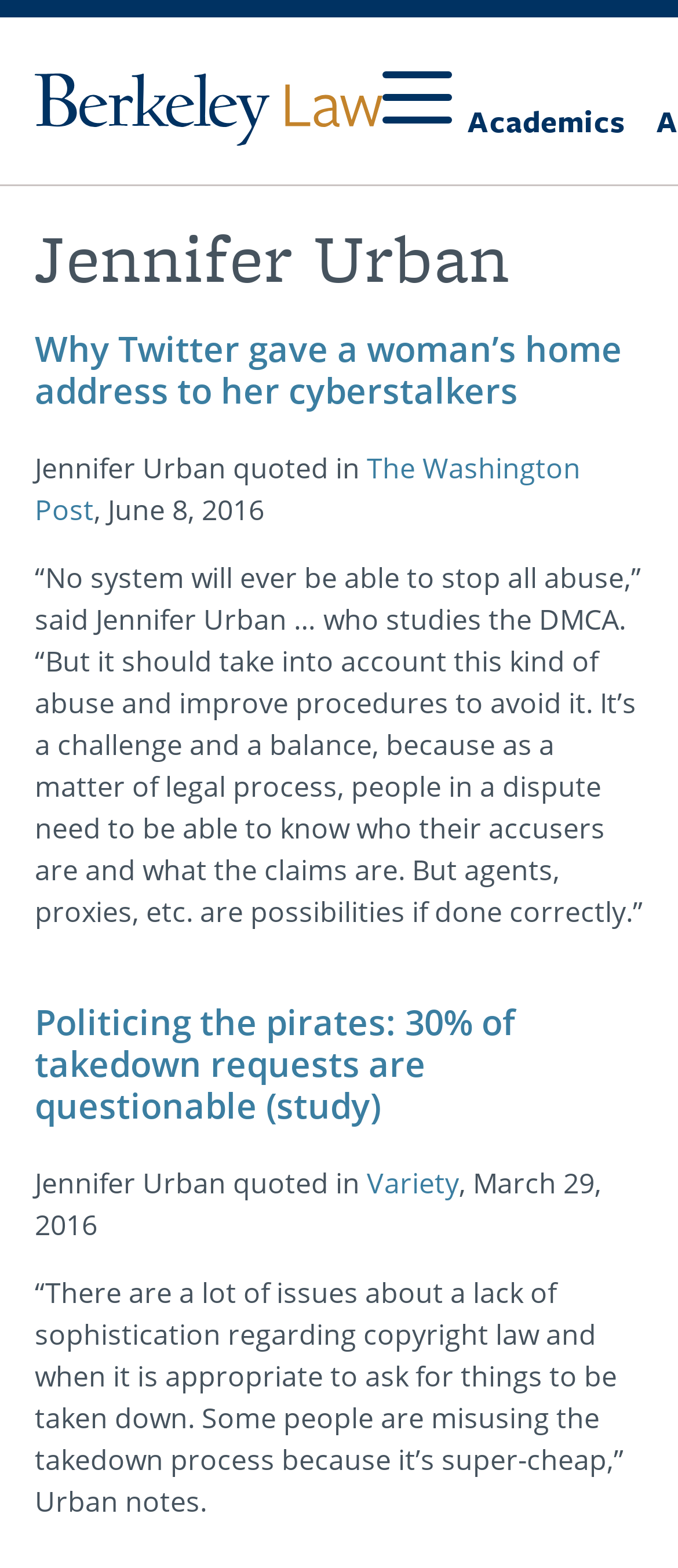Using the description "In the News", predict the bounding box of the relevant HTML element.

[0.051, 0.043, 0.564, 0.097]